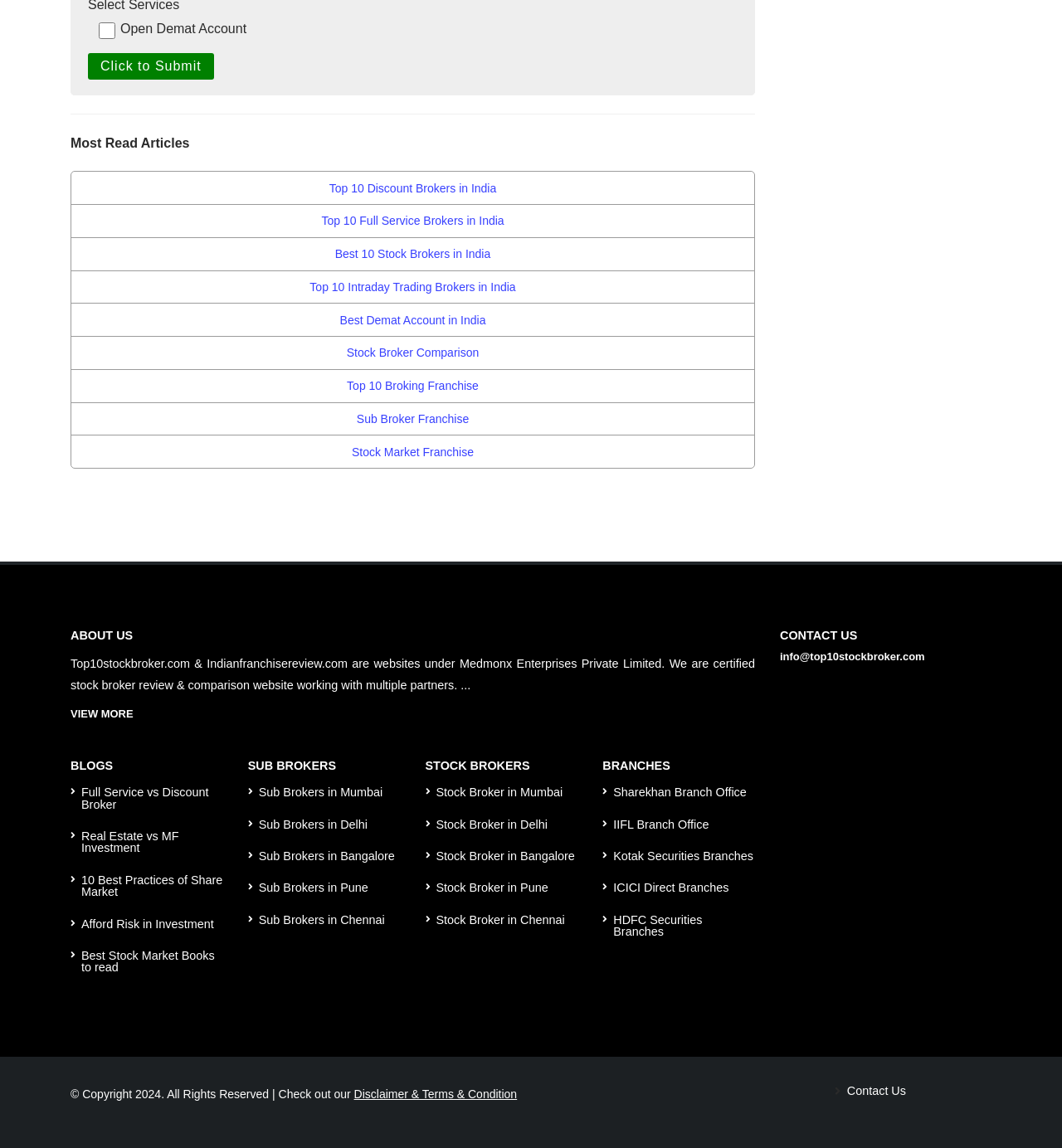Identify the bounding box of the HTML element described here: "VIEW MORE". Provide the coordinates as four float numbers between 0 and 1: [left, top, right, bottom].

[0.066, 0.616, 0.125, 0.627]